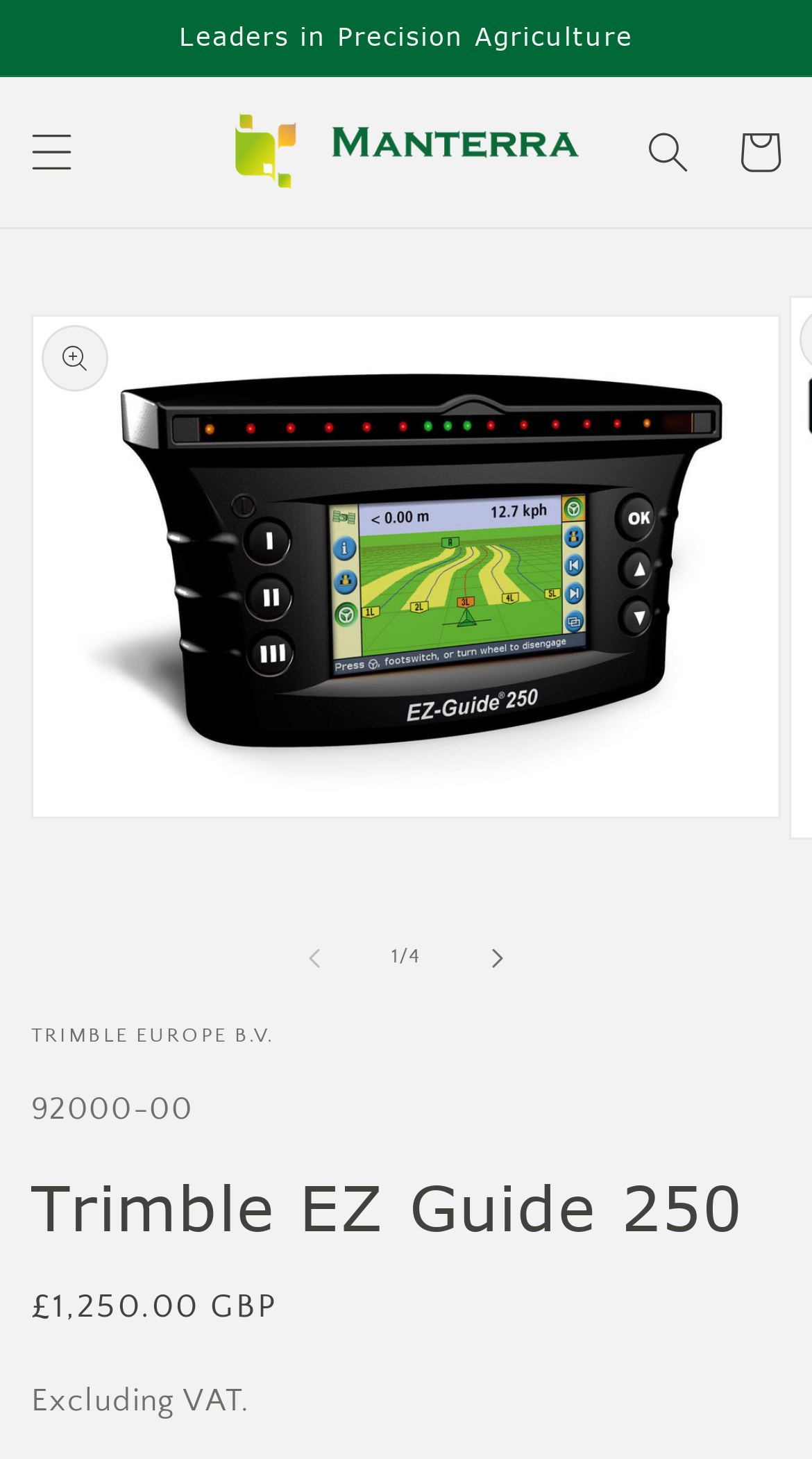What is the company name?
We need a detailed and exhaustive answer to the question. Please elaborate.

I found the answer by looking at the static text element that shows the company name.